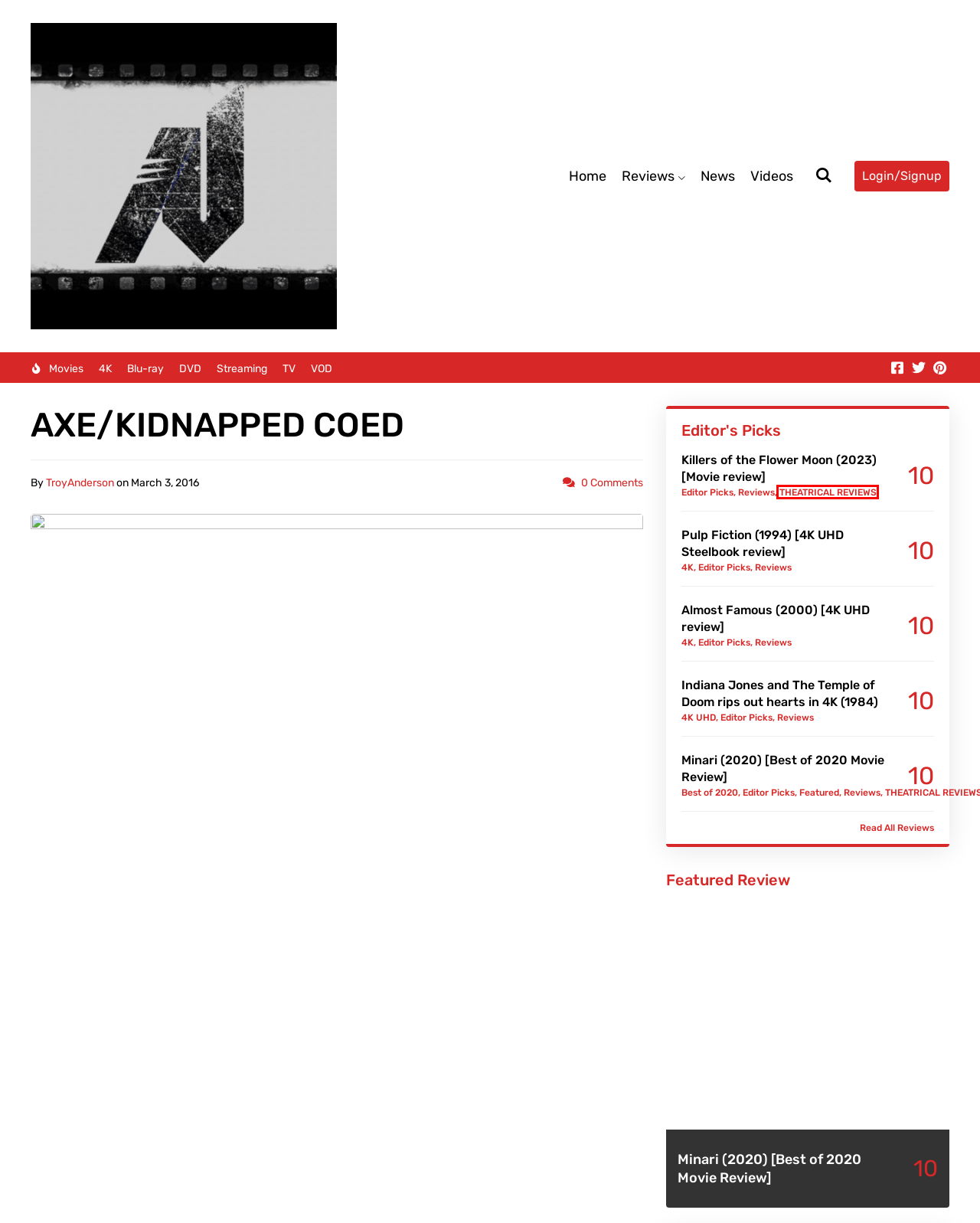You are presented with a screenshot of a webpage containing a red bounding box around an element. Determine which webpage description best describes the new webpage after clicking on the highlighted element. Here are the candidates:
A. Movies Archives | AndersonVision
B. Home | AndersonVision
C. THEATRICAL REVIEWS Archives | AndersonVision
D. VOD Archives | AndersonVision
E. Pulp Fiction (1994) [4K UHD Steelbook review] | AndersonVision
F. DVD Archives | AndersonVision
G. TV Archives | AndersonVision
H. Reviews Archives | AndersonVision

C